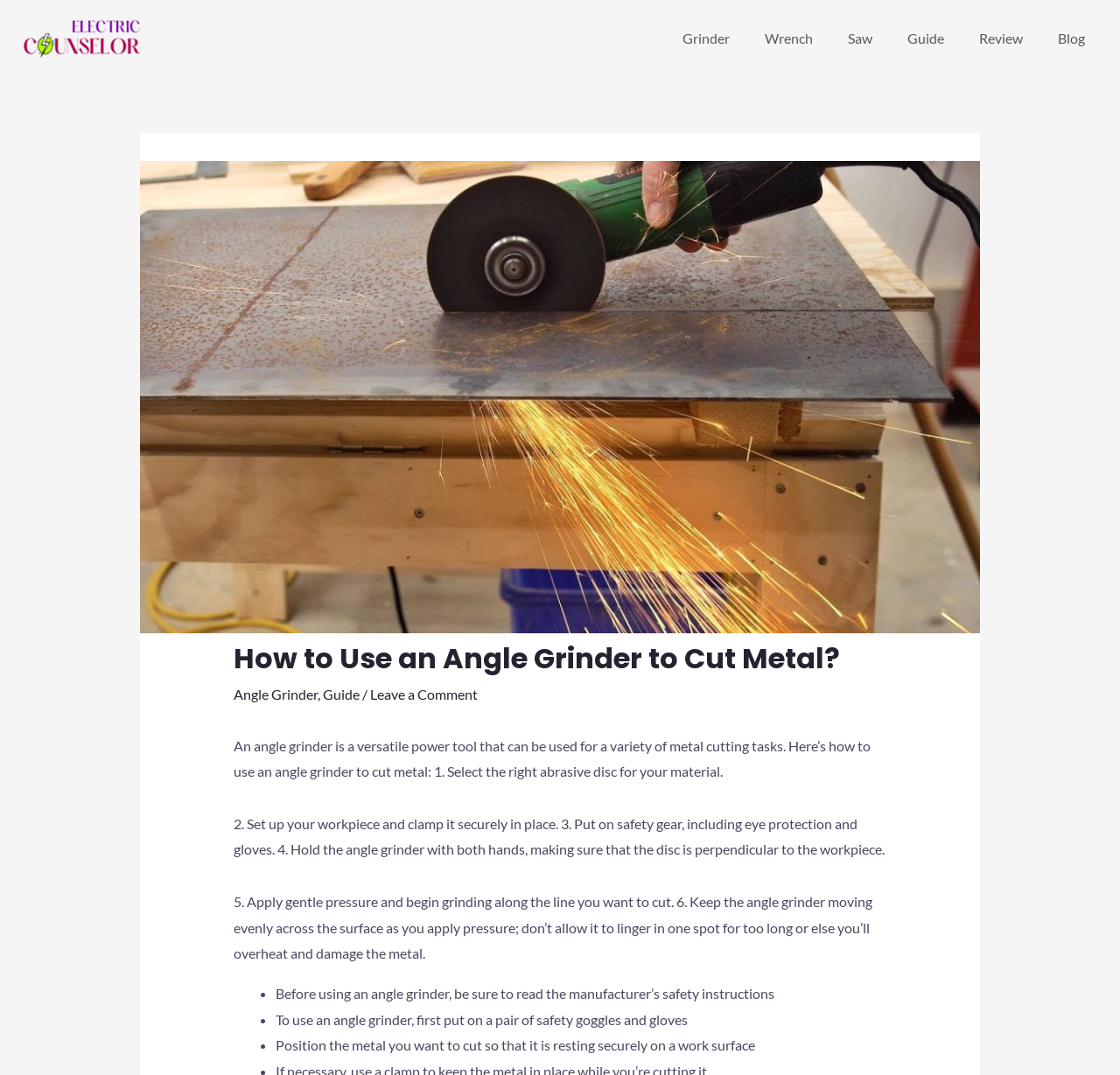Find the bounding box coordinates for the UI element that matches this description: "All Venues".

None